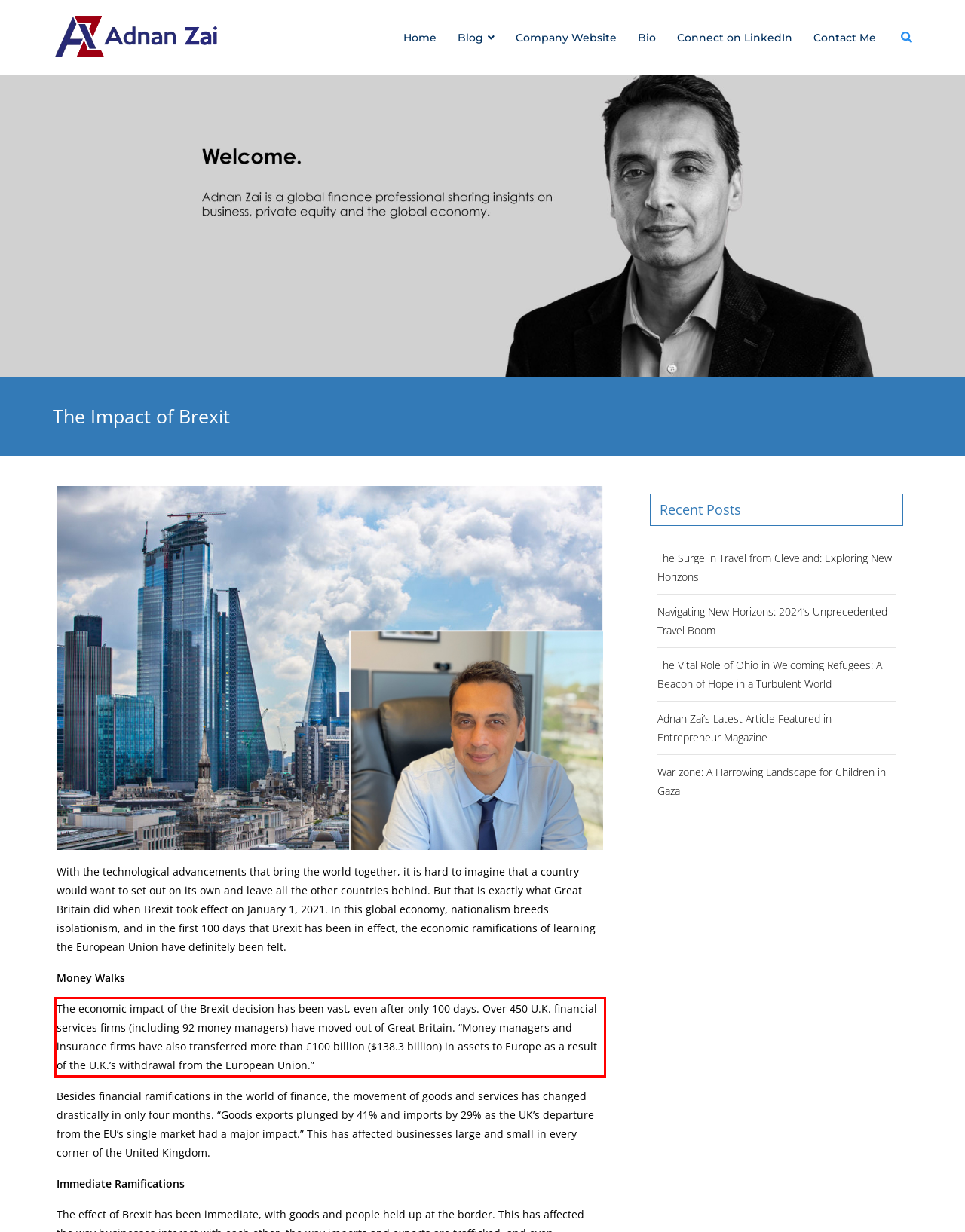You have a screenshot of a webpage with a UI element highlighted by a red bounding box. Use OCR to obtain the text within this highlighted area.

The economic impact of the Brexit decision has been vast, even after only 100 days. Over 450 U.K. financial services firms (including 92 money managers) have moved out of Great Britain. “Money managers and insurance firms have also transferred more than £100 billion ($138.3 billion) in assets to Europe as a result of the U.K.’s withdrawal from the European Union.”